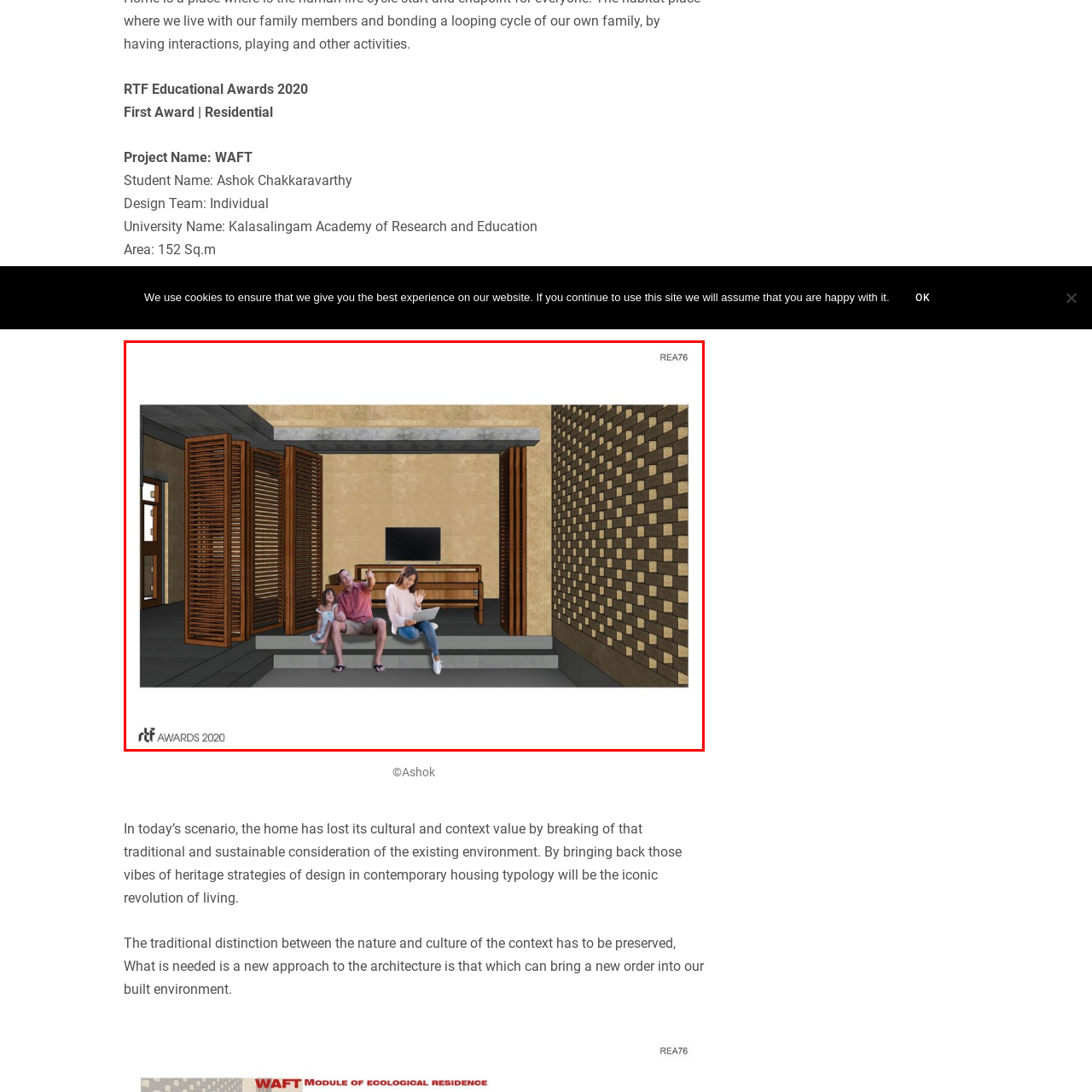Craft an in-depth description of the visual elements captured within the red box.

The image showcases a cozy and modern living area featured in the RTF Educational Awards 2020 under the project "WAFT," designed by Ashok Chakkaravarthy. In this rendering, a family enjoys their indoor space, comprising a mother sitting on the steps with a laptop, a father beside her with a relaxed posture, and a young child playfully seated on the father's lap. 

The design emphasizes harmony with its surroundings, highlighted by wooden louvered panels that provide both privacy and ventilation, alongside a stylish, minimalist entertainment unit that hosts a television. The warm, earthy tones of the walls enhance the inviting atmosphere, while the brick wall adds a touch of texture to the overall aesthetic. This contemporary interpretation of a living space not only captures a moment of familial togetherness but also reflects a thoughtful blend of tradition and modernity in architectural design, addressing sustainable living concepts.